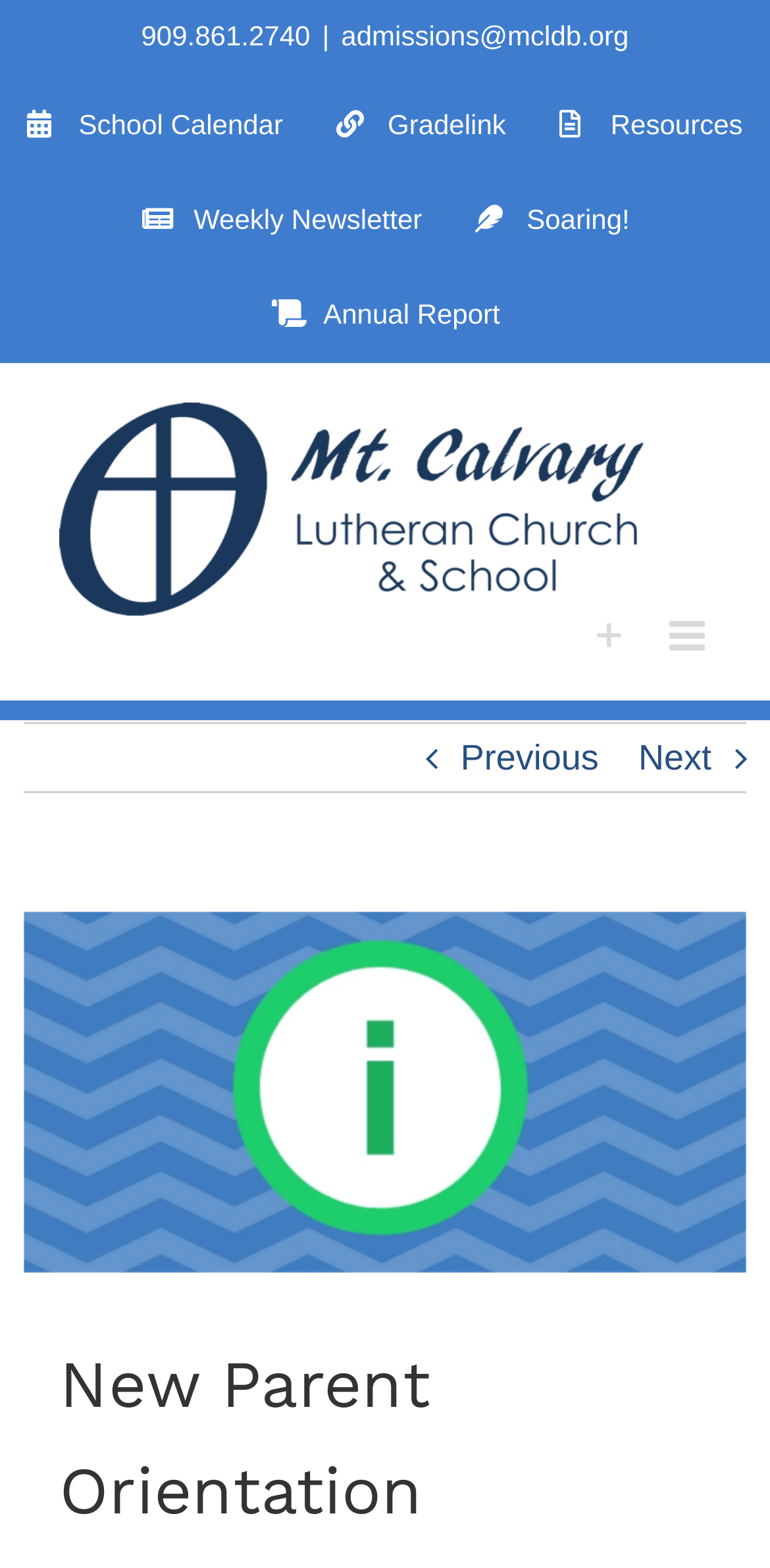Identify the bounding box coordinates for the element that needs to be clicked to fulfill this instruction: "Call the school". Provide the coordinates in the format of four float numbers between 0 and 1: [left, top, right, bottom].

[0.183, 0.013, 0.403, 0.033]